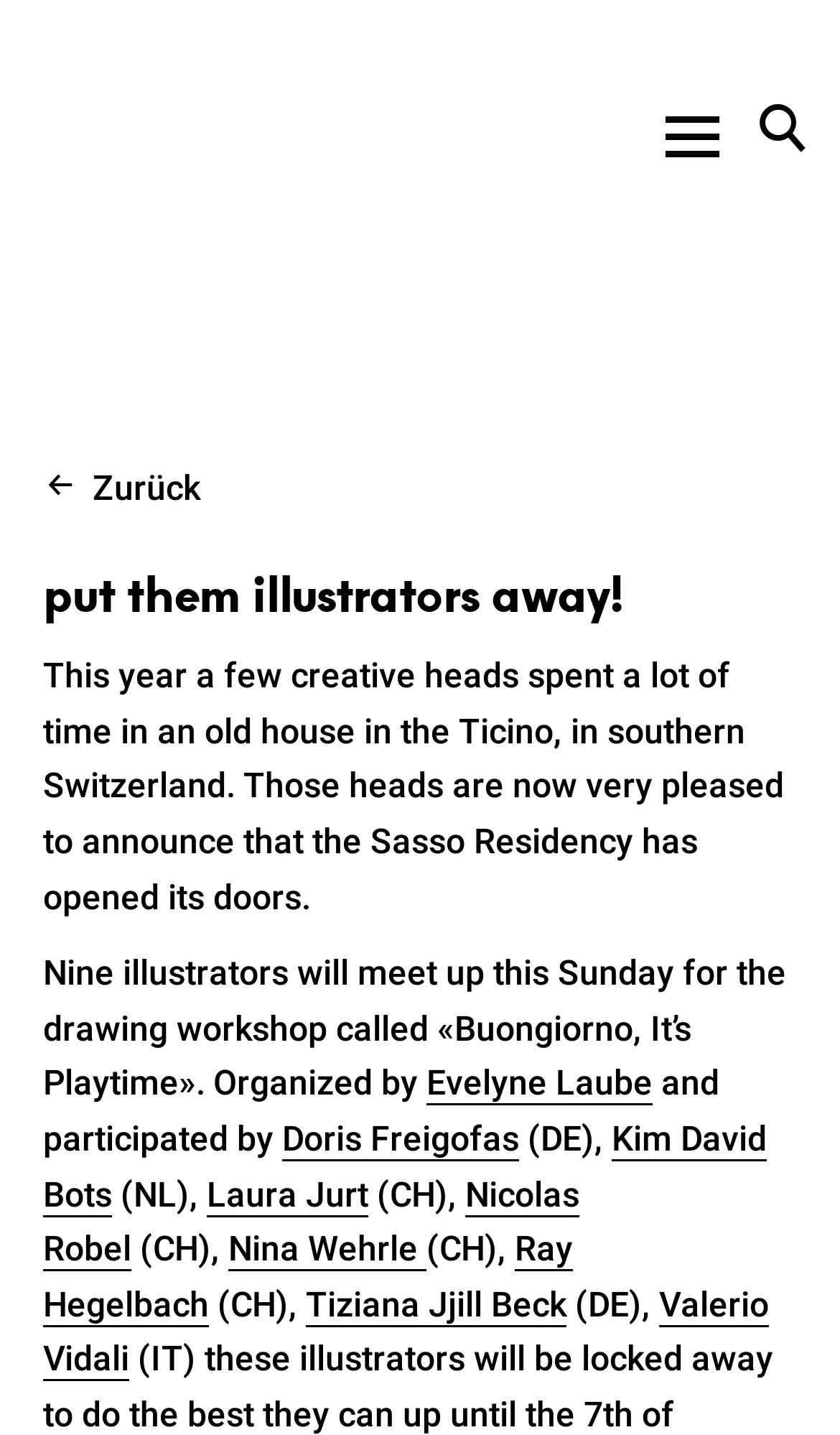Can you extract the headline from the webpage for me?

put them illustrators away!